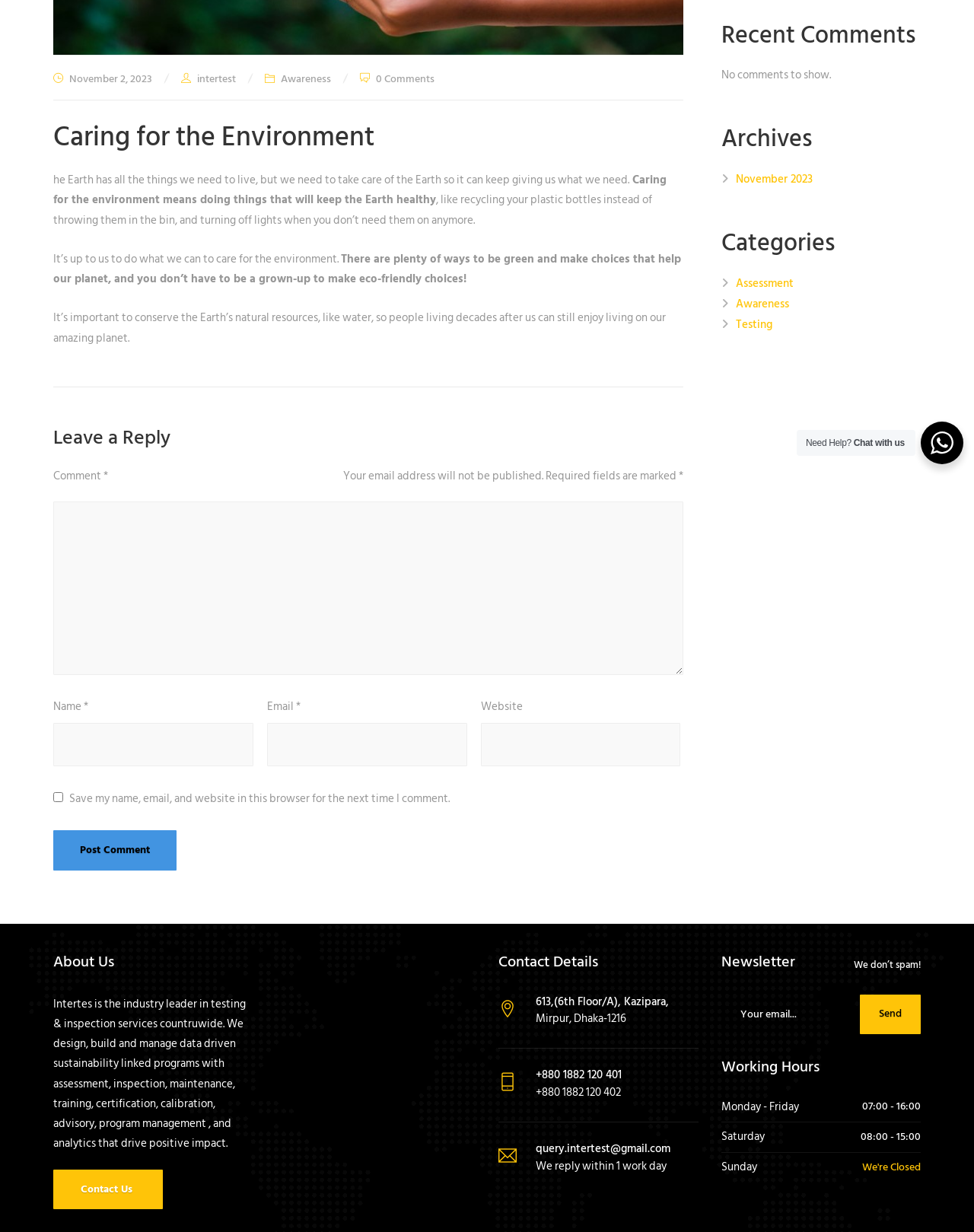Given the element description November 2023, specify the bounding box coordinates of the corresponding UI element in the format (top-left x, top-left y, bottom-right x, bottom-right y). All values must be between 0 and 1.

[0.74, 0.138, 0.834, 0.153]